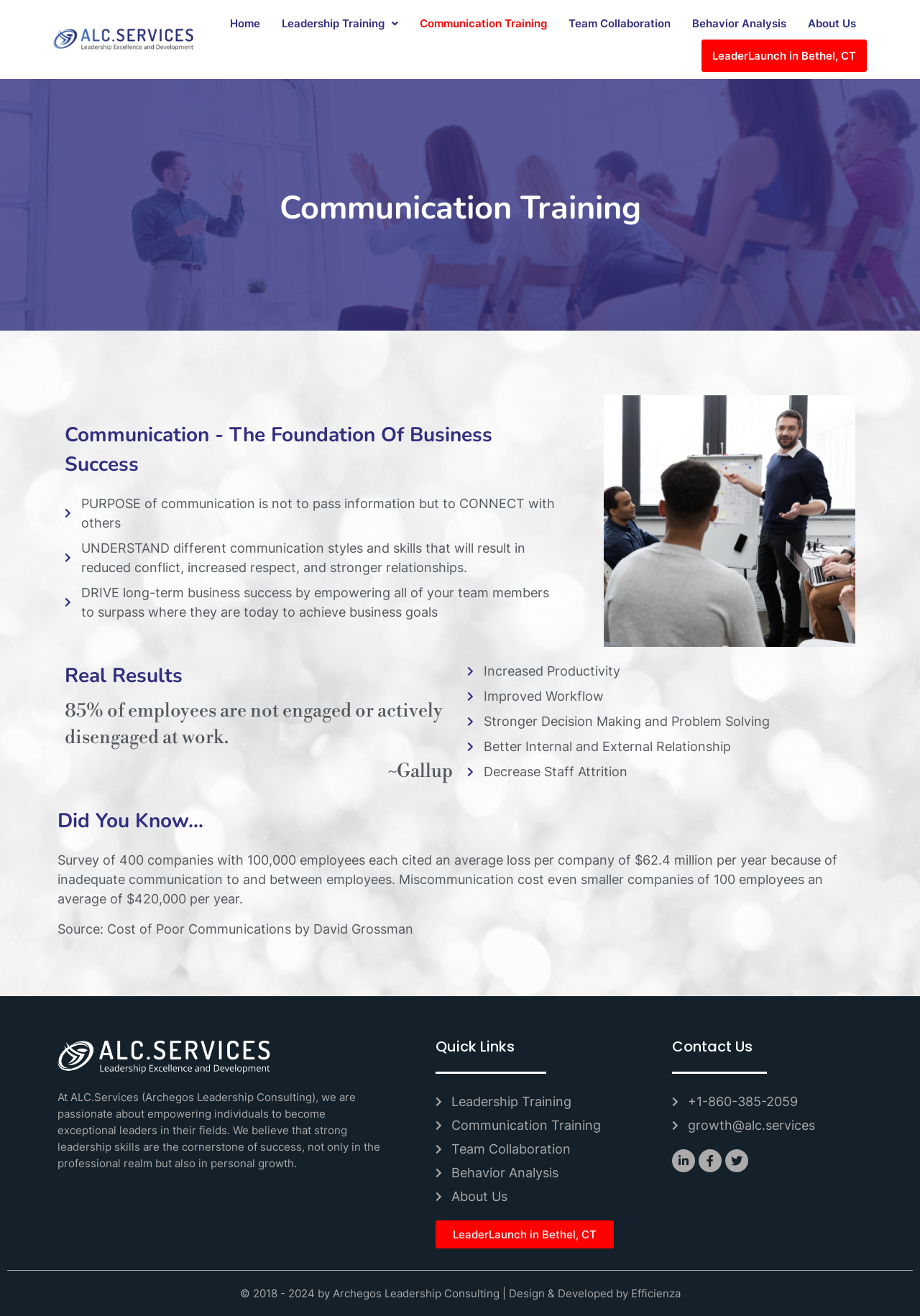Locate the bounding box of the UI element described in the following text: "Behavior Analysis".

[0.741, 0.005, 0.866, 0.03]